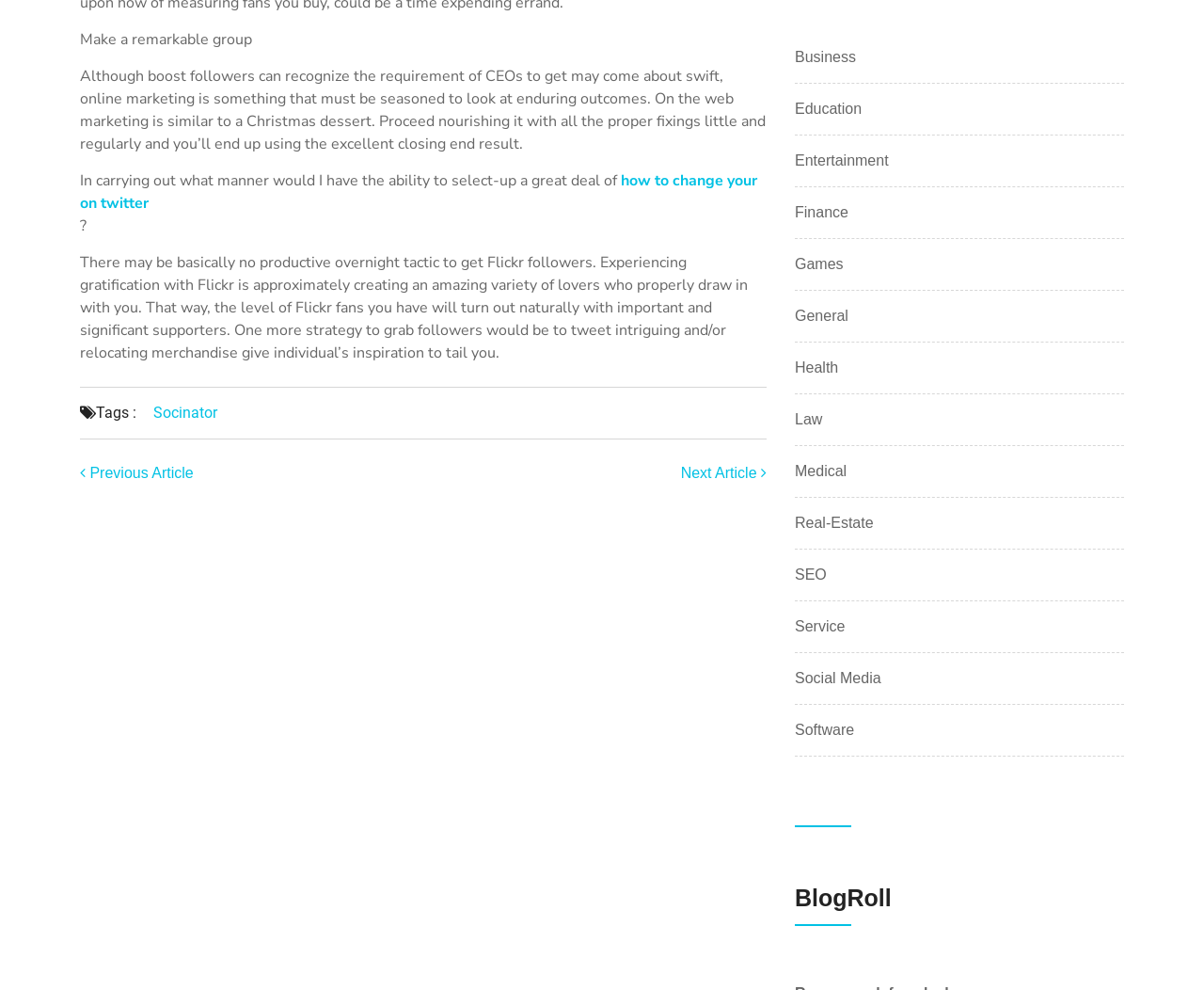What is the purpose of online marketing?
Please respond to the question with a detailed and informative answer.

According to the article, online marketing is similar to a Christmas dessert, and it requires proper nourishment to achieve enduring outcomes, implying that the purpose of online marketing is to achieve long-term results.